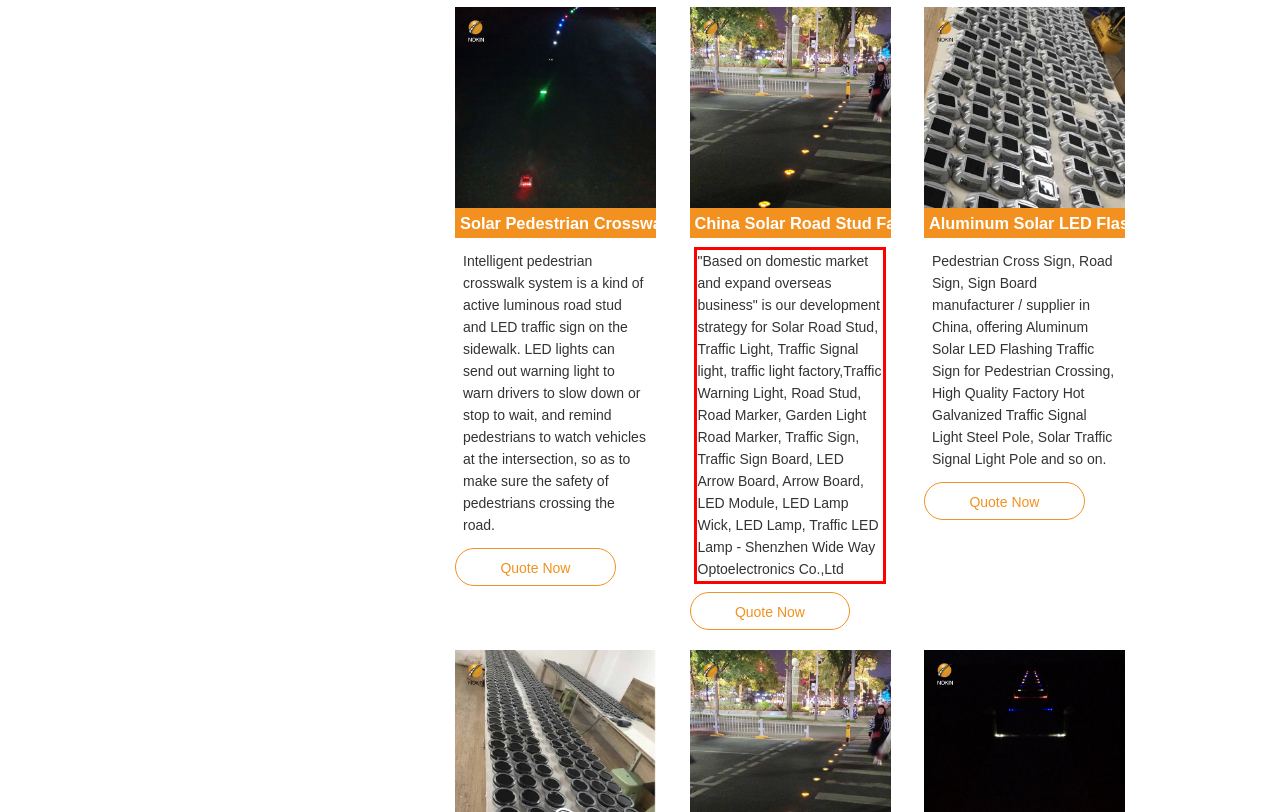Please analyze the provided webpage screenshot and perform OCR to extract the text content from the red rectangle bounding box.

"Based on domestic market and expand overseas business" is our development strategy for Solar Road Stud, Traffic Light, Traffic Signal light, traffic light factory,Traffic Warning Light, Road Stud, Road Marker, Garden Light Road Marker, Traffic Sign, Traffic Sign Board, LED Arrow Board, Arrow Board, LED Module, LED Lamp Wick, LED Lamp, Traffic LED Lamp - Shenzhen Wide Way Optoelectronics Co.,Ltd